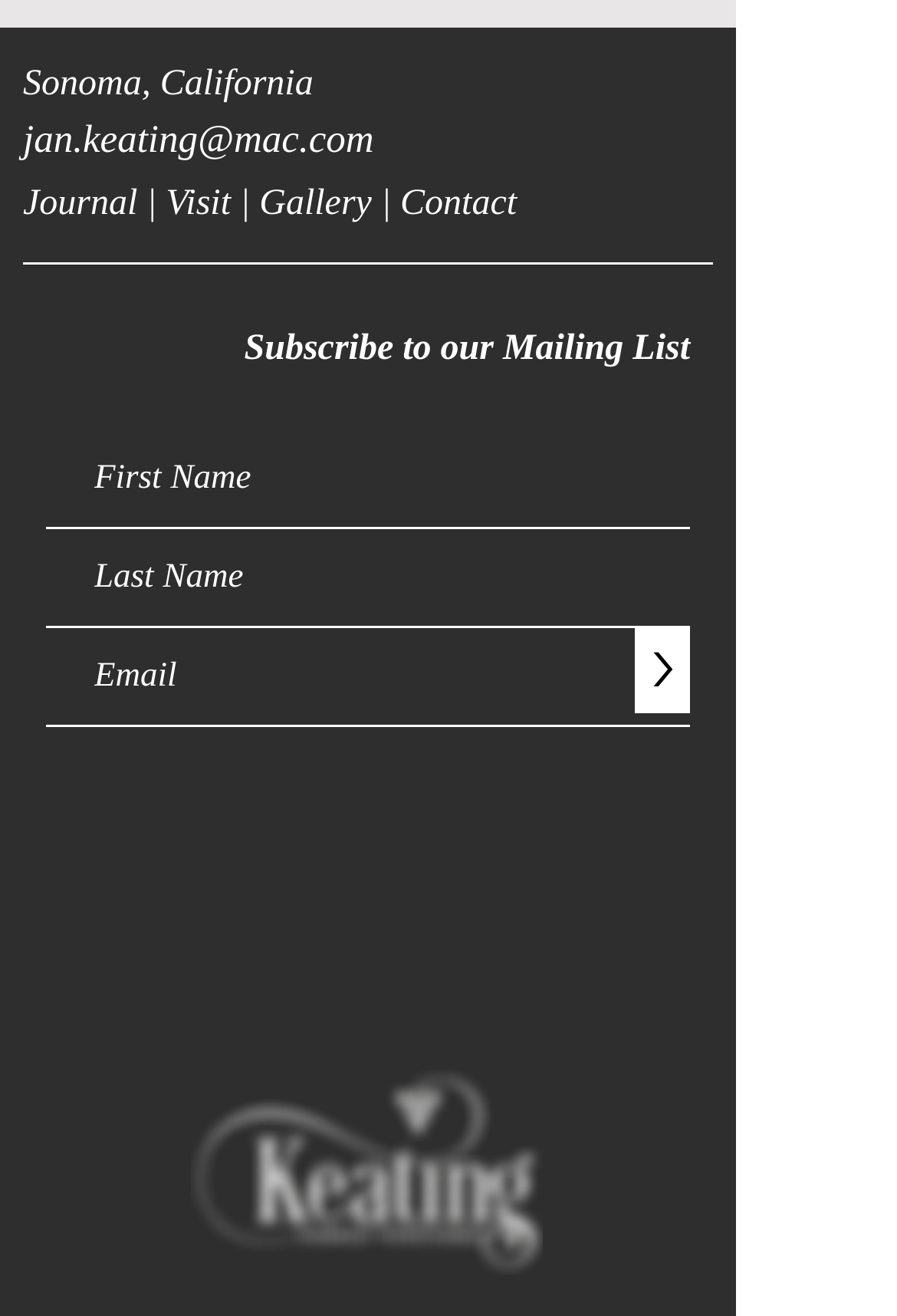Find the bounding box coordinates of the UI element according to this description: ">".

[0.708, 0.477, 0.769, 0.542]